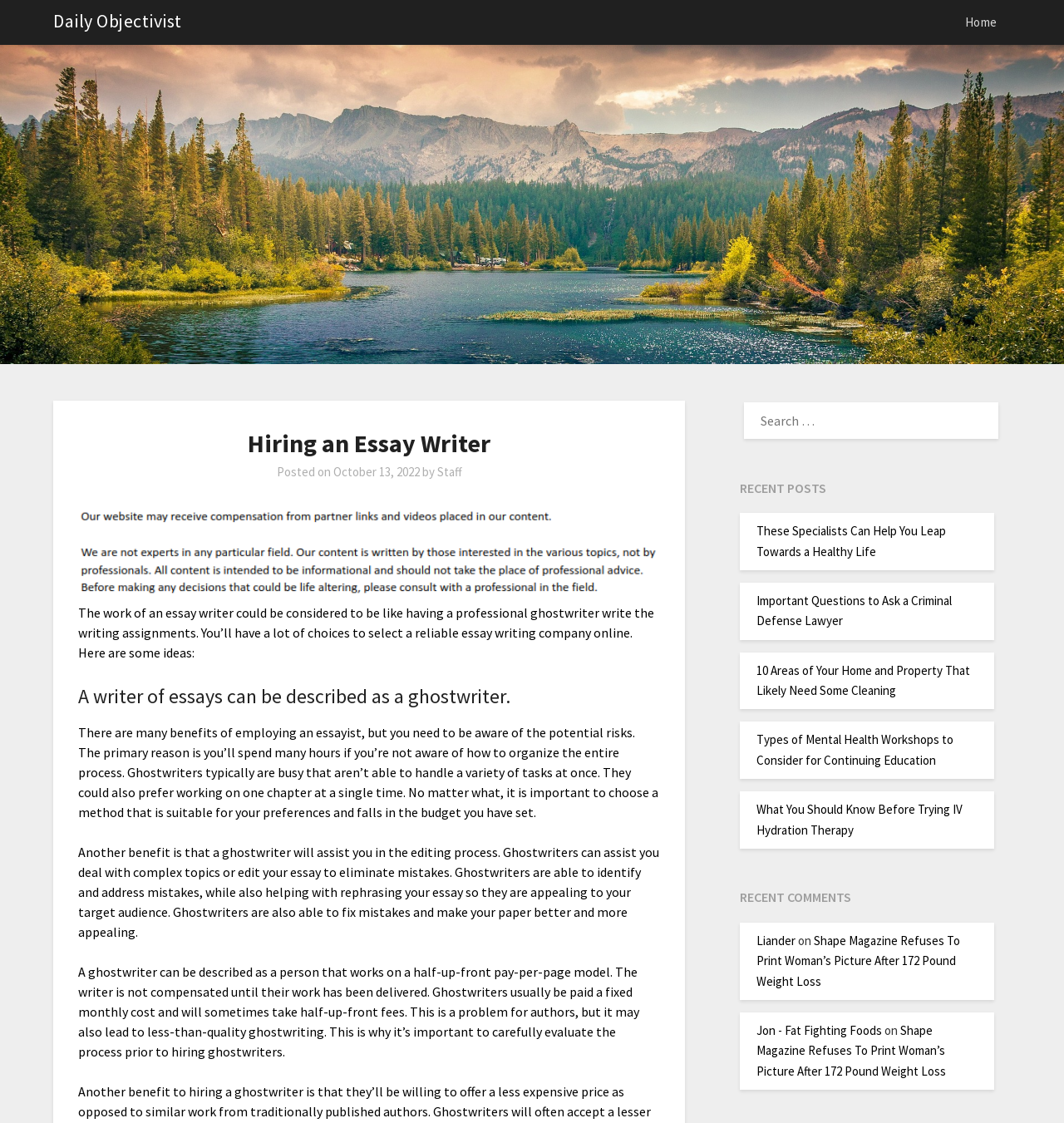Determine the bounding box coordinates of the element's region needed to click to follow the instruction: "search for something". Provide these coordinates as four float numbers between 0 and 1, formatted as [left, top, right, bottom].

[0.7, 0.358, 0.938, 0.391]